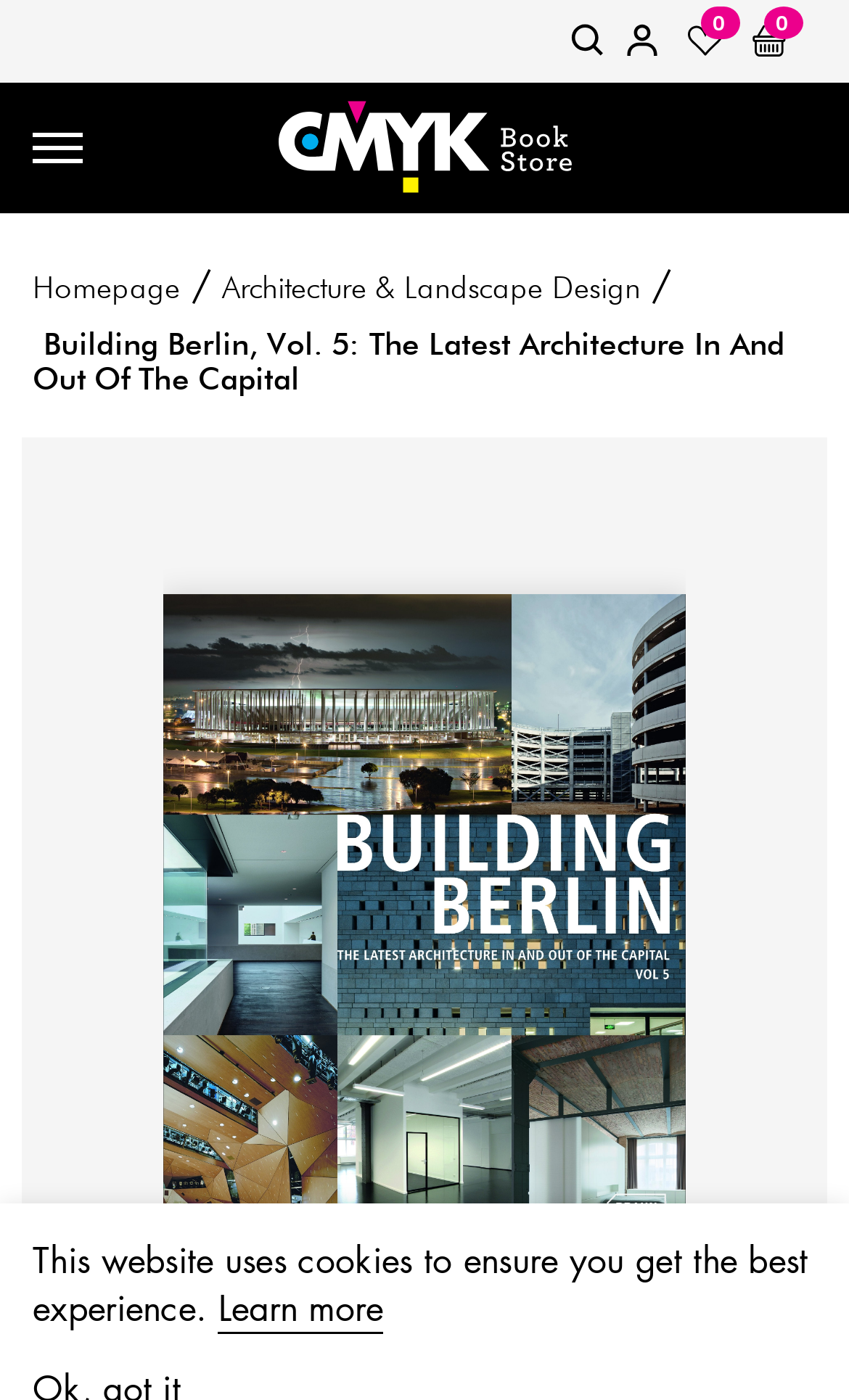Please identify the primary heading on the webpage and return its text.

Building Berlin, Vol. 5: The Latest Architecture In And Out Of The Capital